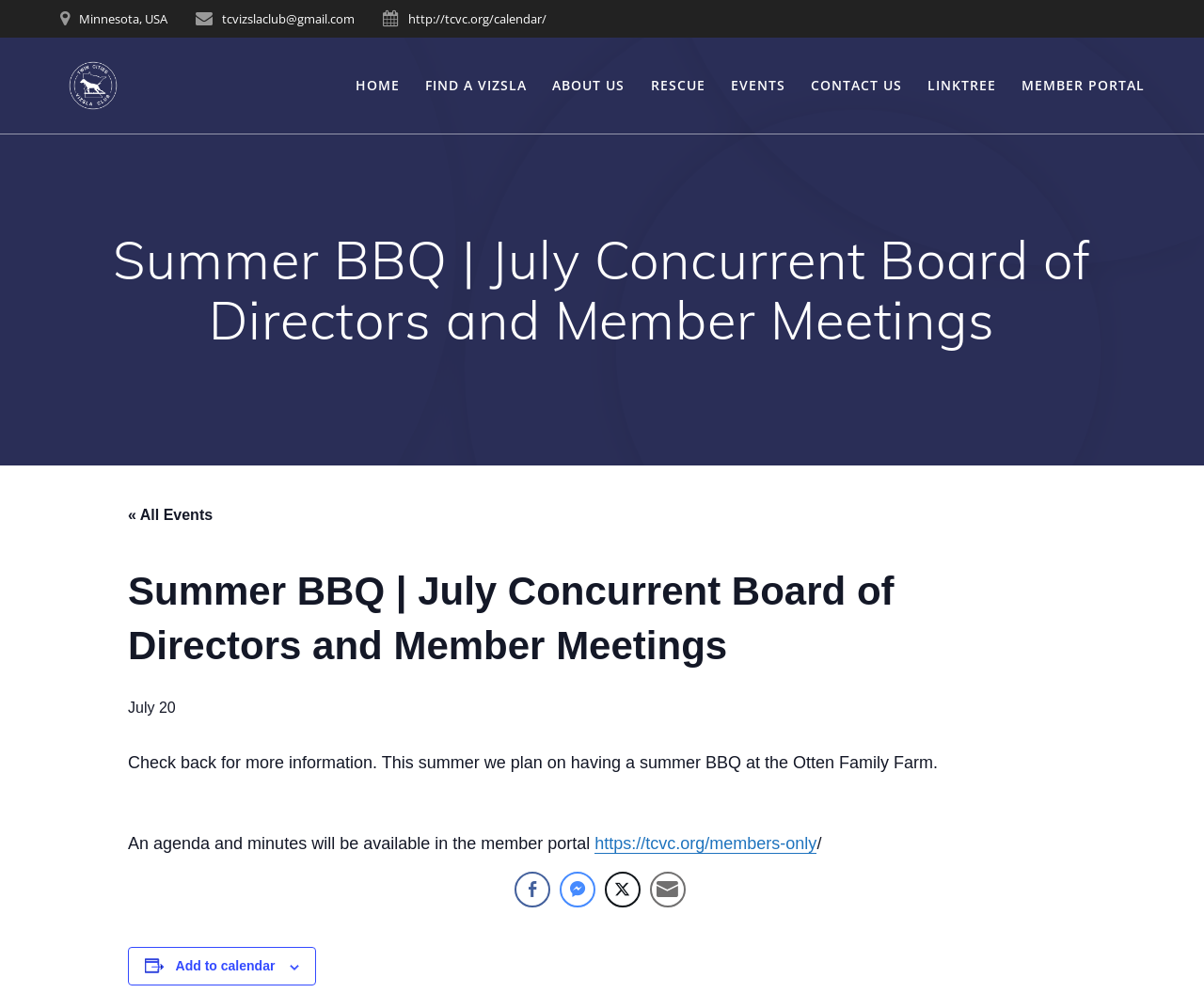Determine the bounding box coordinates for the element that should be clicked to follow this instruction: "Click on the 'HOME' link". The coordinates should be given as four float numbers between 0 and 1, in the format [left, top, right, bottom].

[0.295, 0.076, 0.332, 0.097]